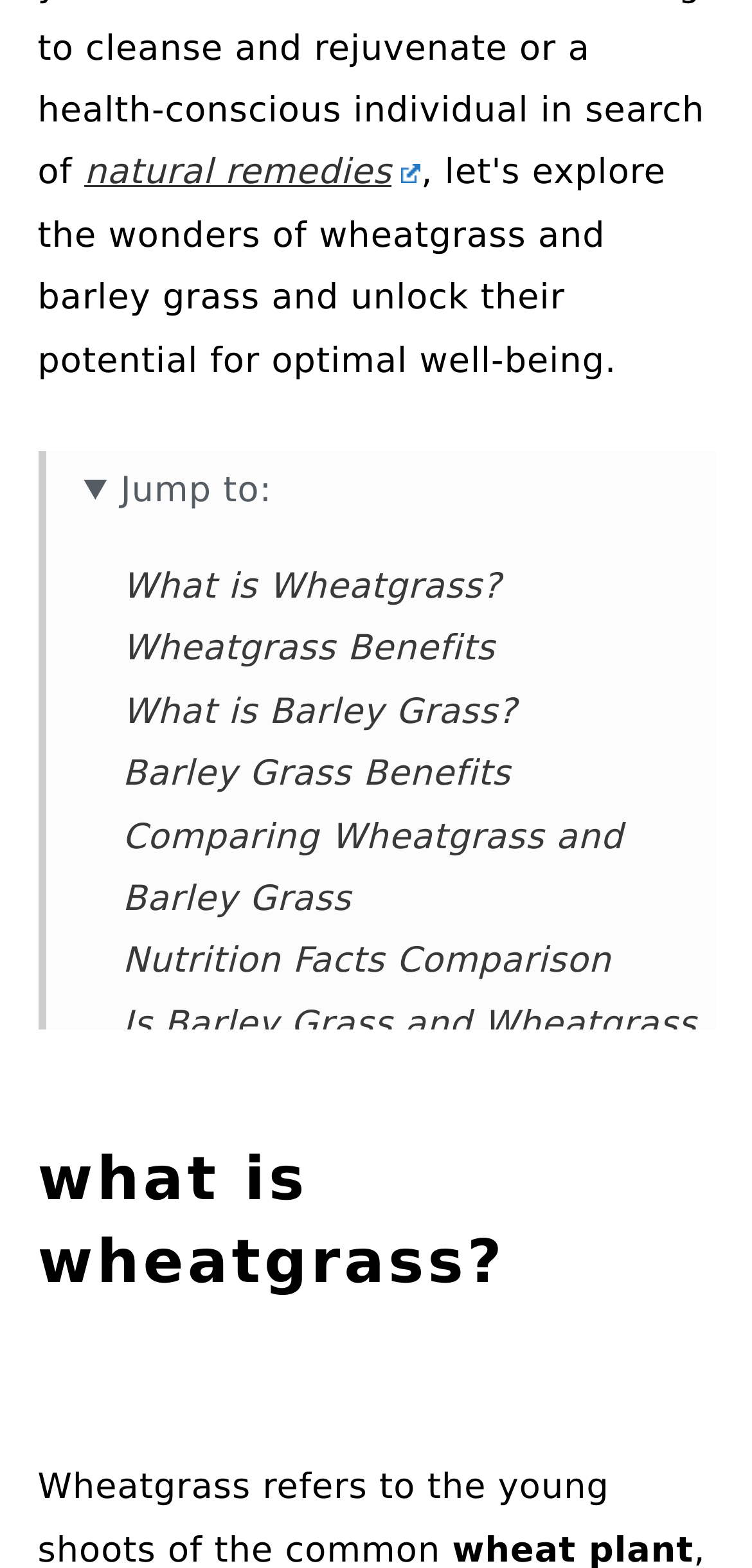For the following element description, predict the bounding box coordinates in the format (top-left x, top-left y, bottom-right x, bottom-right y). All values should be floating point numbers between 0 and 1. Description: What is Barley Grass?

[0.163, 0.441, 0.687, 0.467]